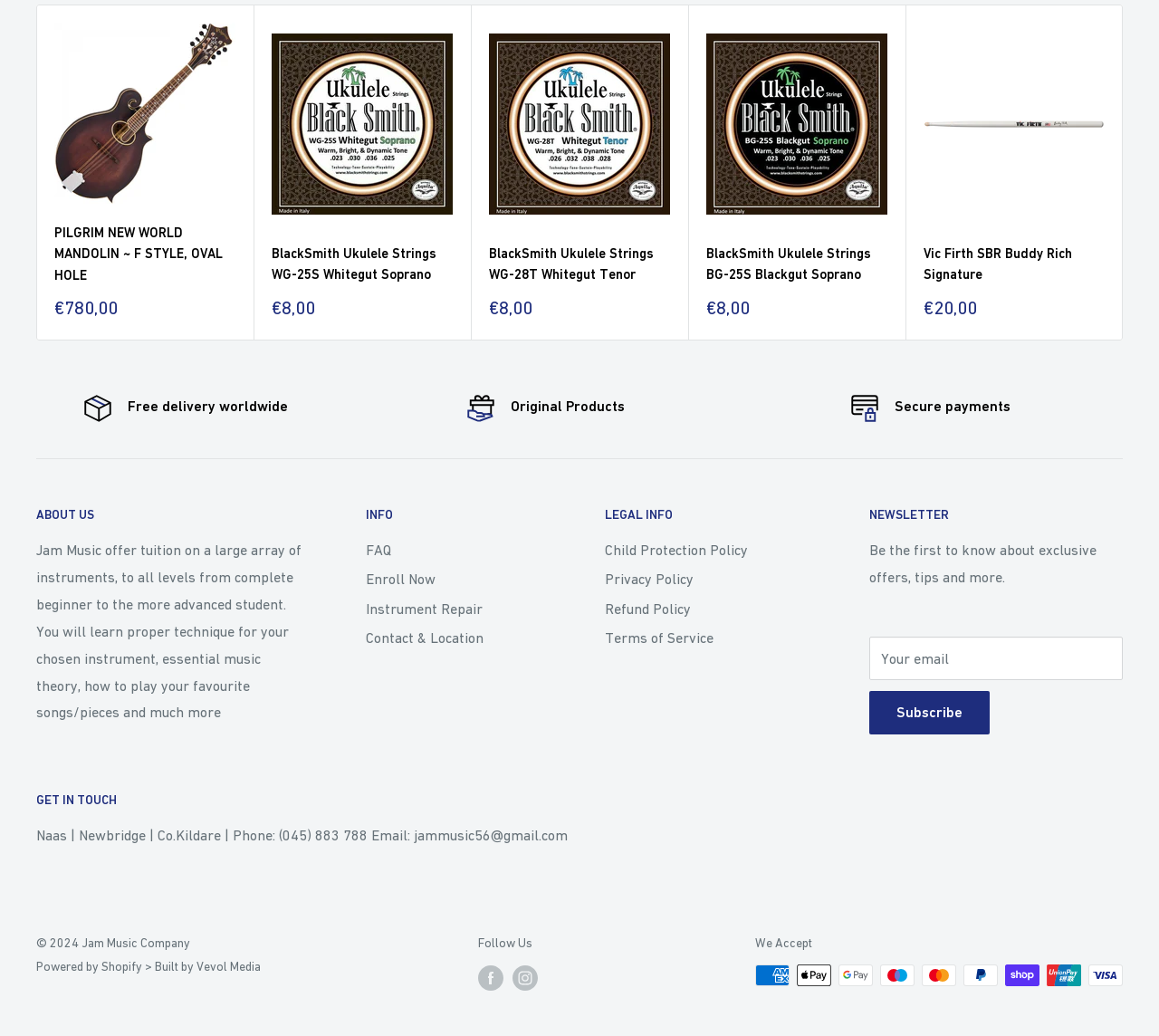Pinpoint the bounding box coordinates for the area that should be clicked to perform the following instruction: "Leave a reply".

None